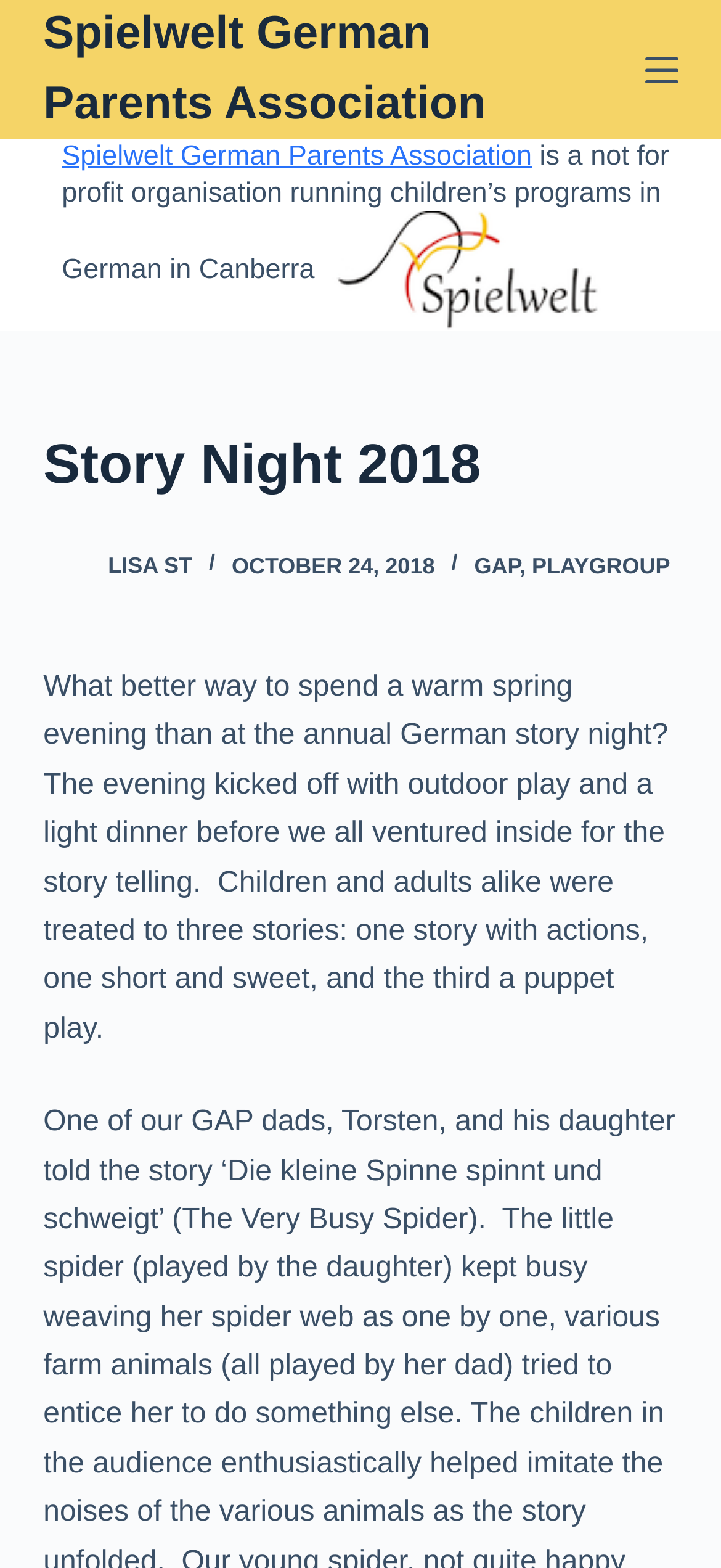Please specify the bounding box coordinates of the area that should be clicked to accomplish the following instruction: "Learn about the GAP program". The coordinates should consist of four float numbers between 0 and 1, i.e., [left, top, right, bottom].

[0.658, 0.352, 0.72, 0.369]